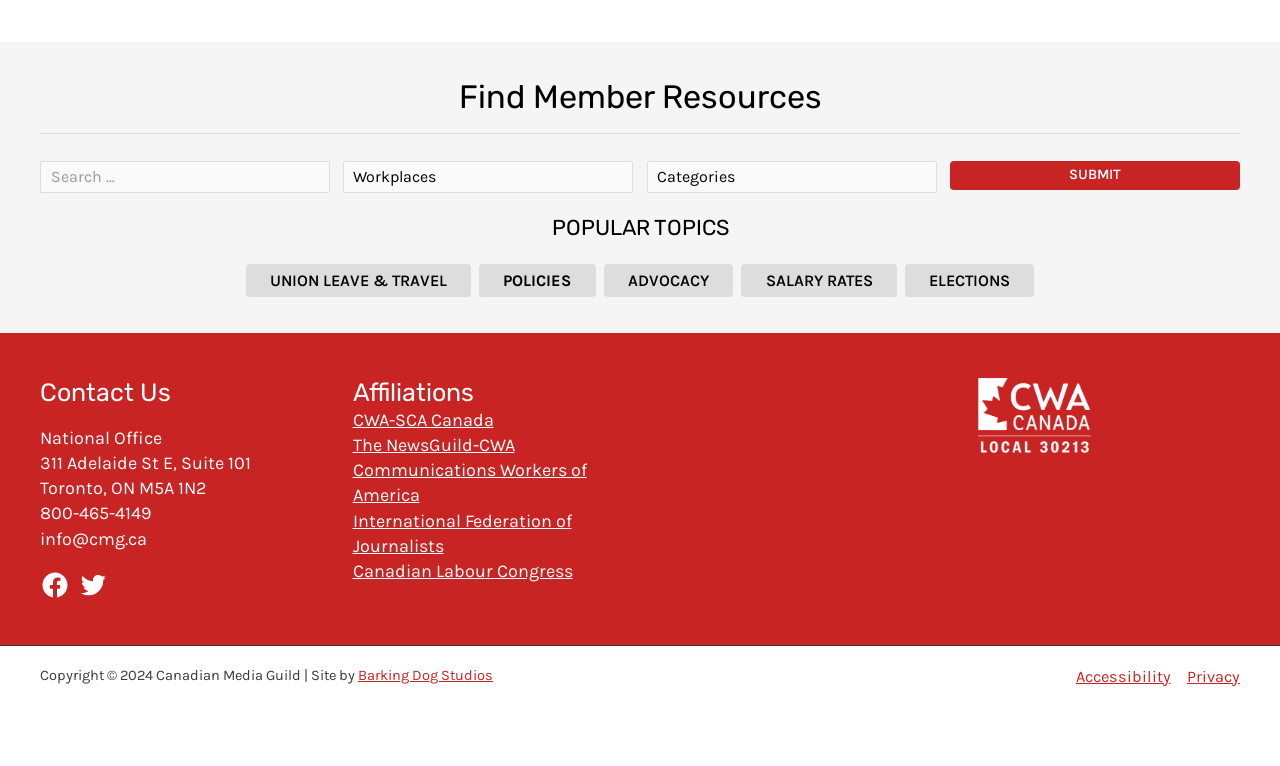How many links are there in the 'POPULAR TOPICS' section?
Based on the image, answer the question in a detailed manner.

The 'POPULAR TOPICS' section contains five links: 'UNION LEAVE & TRAVEL', 'POLICIES', 'ADVOCACY', 'SALARY RATES', and 'ELECTIONS'.